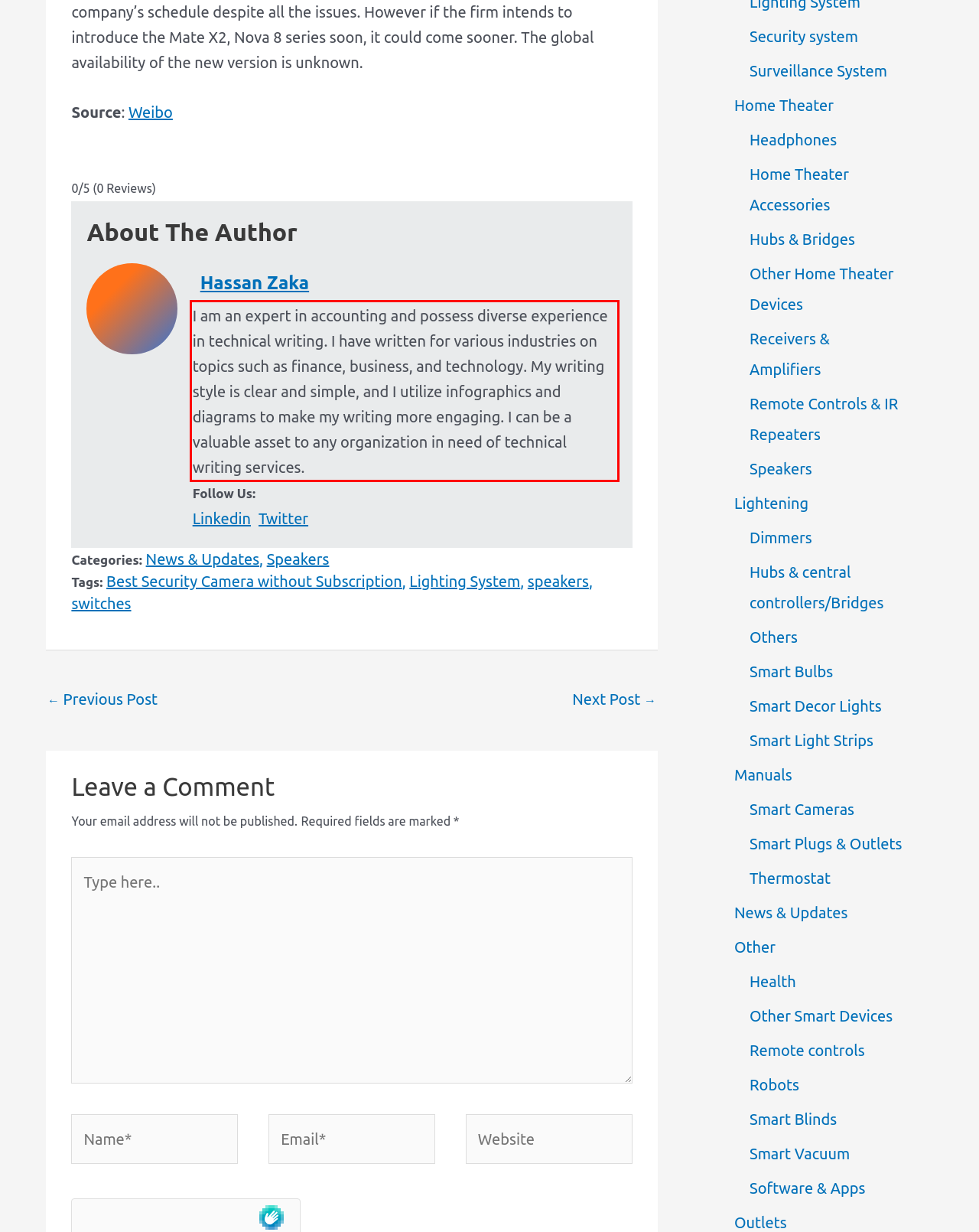Examine the webpage screenshot and use OCR to obtain the text inside the red bounding box.

I am an expert in accounting and possess diverse experience in technical writing. I have written for various industries on topics such as finance, business, and technology. My writing style is clear and simple, and I utilize infographics and diagrams to make my writing more engaging. I can be a valuable asset to any organization in need of technical writing services.